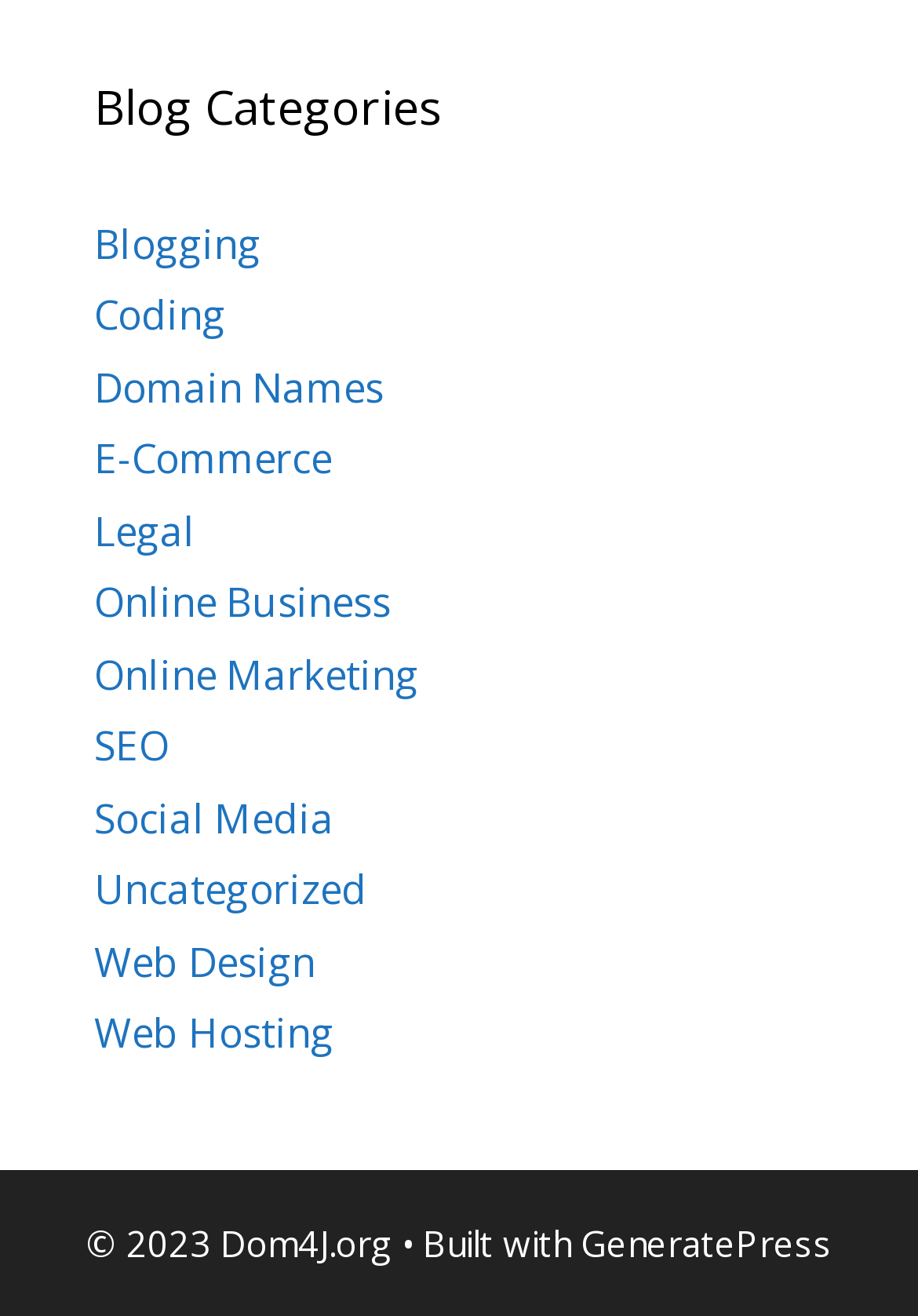Find the bounding box of the UI element described as follows: "Legal".

[0.103, 0.383, 0.213, 0.424]